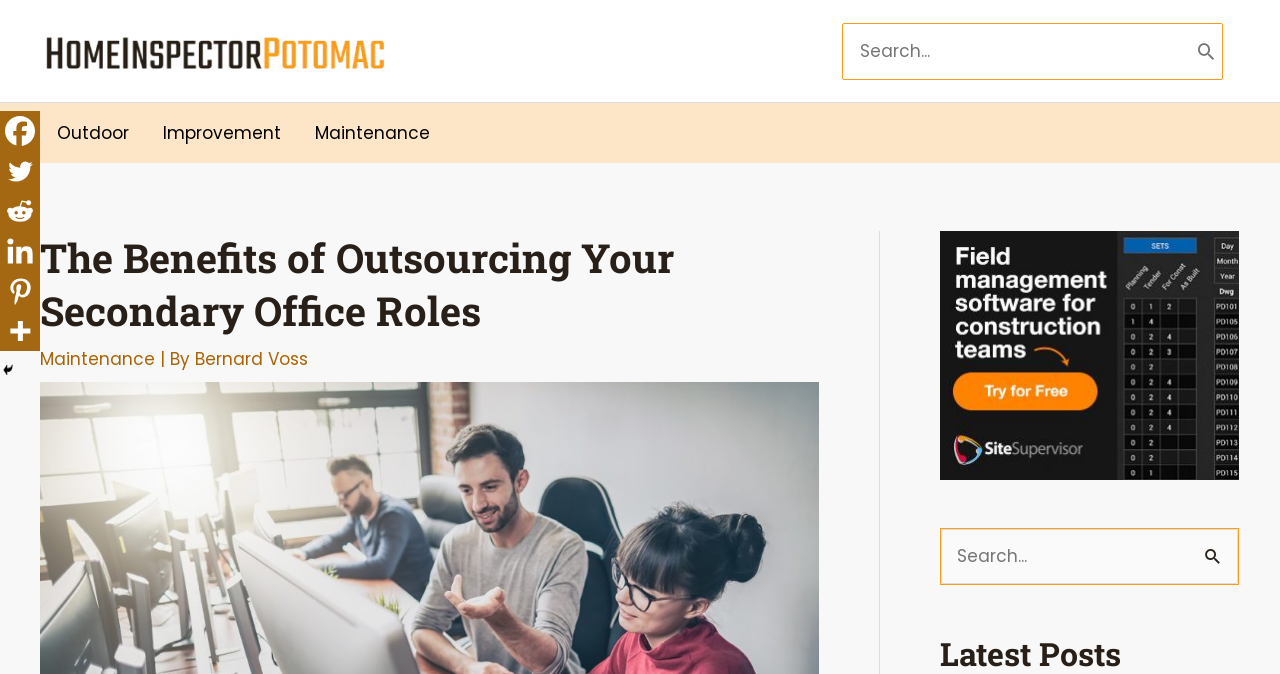Locate the bounding box coordinates of the area you need to click to fulfill this instruction: 'Go to Outdoor page'. The coordinates must be in the form of four float numbers ranging from 0 to 1: [left, top, right, bottom].

[0.031, 0.153, 0.114, 0.242]